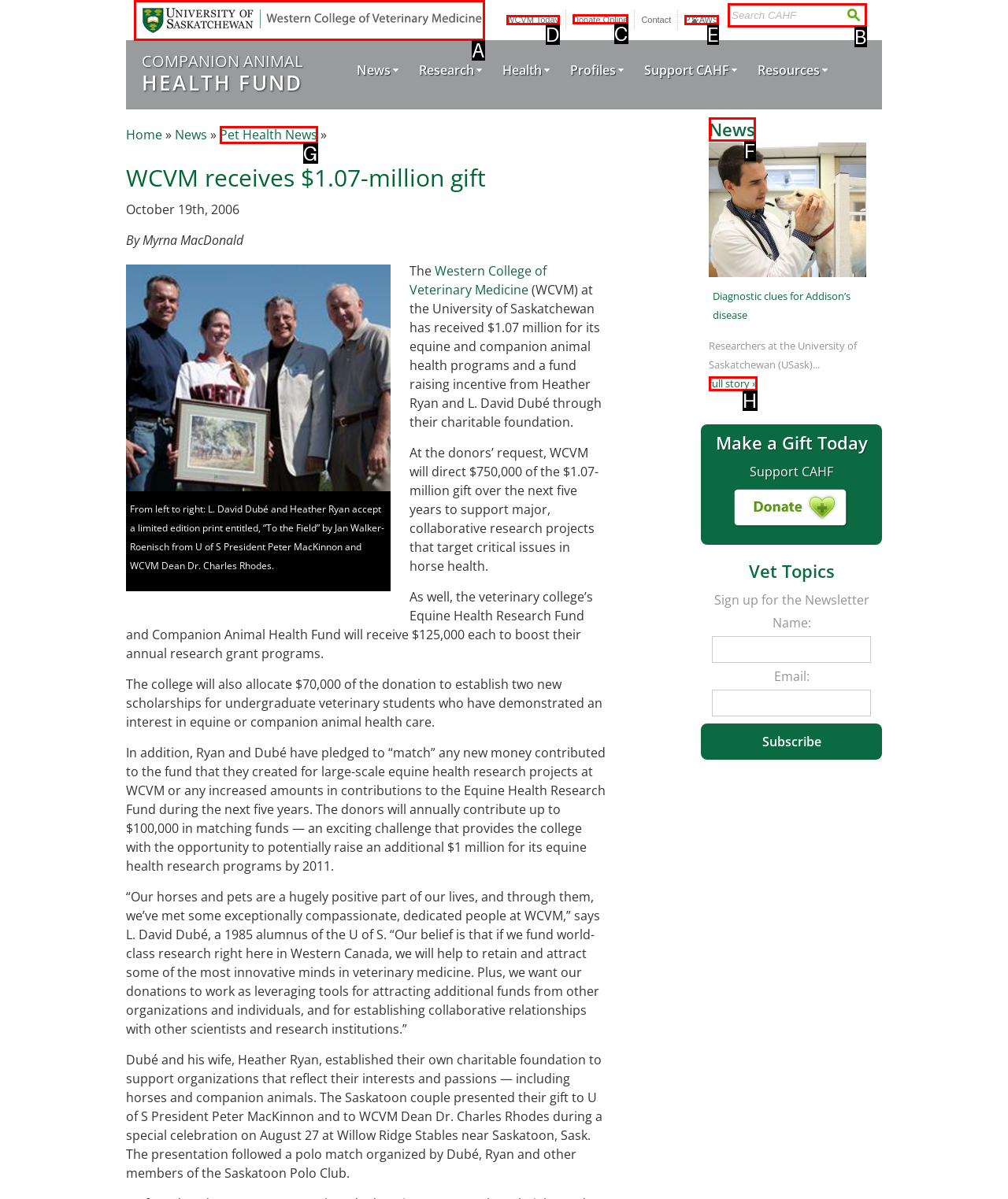Select the letter of the option that should be clicked to achieve the specified task: Donate online. Respond with just the letter.

C